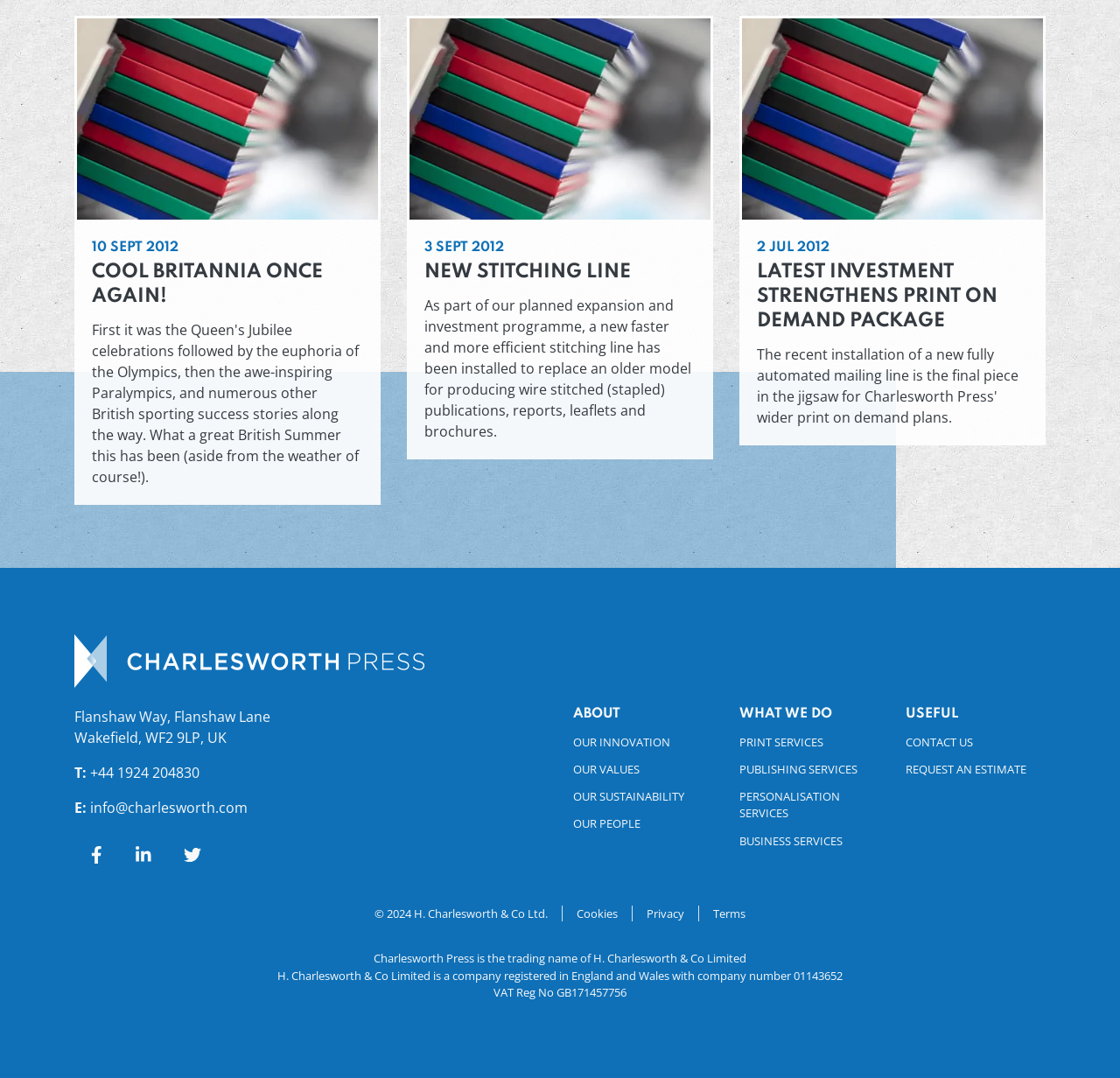Please identify the bounding box coordinates of the element's region that needs to be clicked to fulfill the following instruction: "Contact us through 'CONTACT US' link". The bounding box coordinates should consist of four float numbers between 0 and 1, i.e., [left, top, right, bottom].

[0.809, 0.678, 0.934, 0.7]